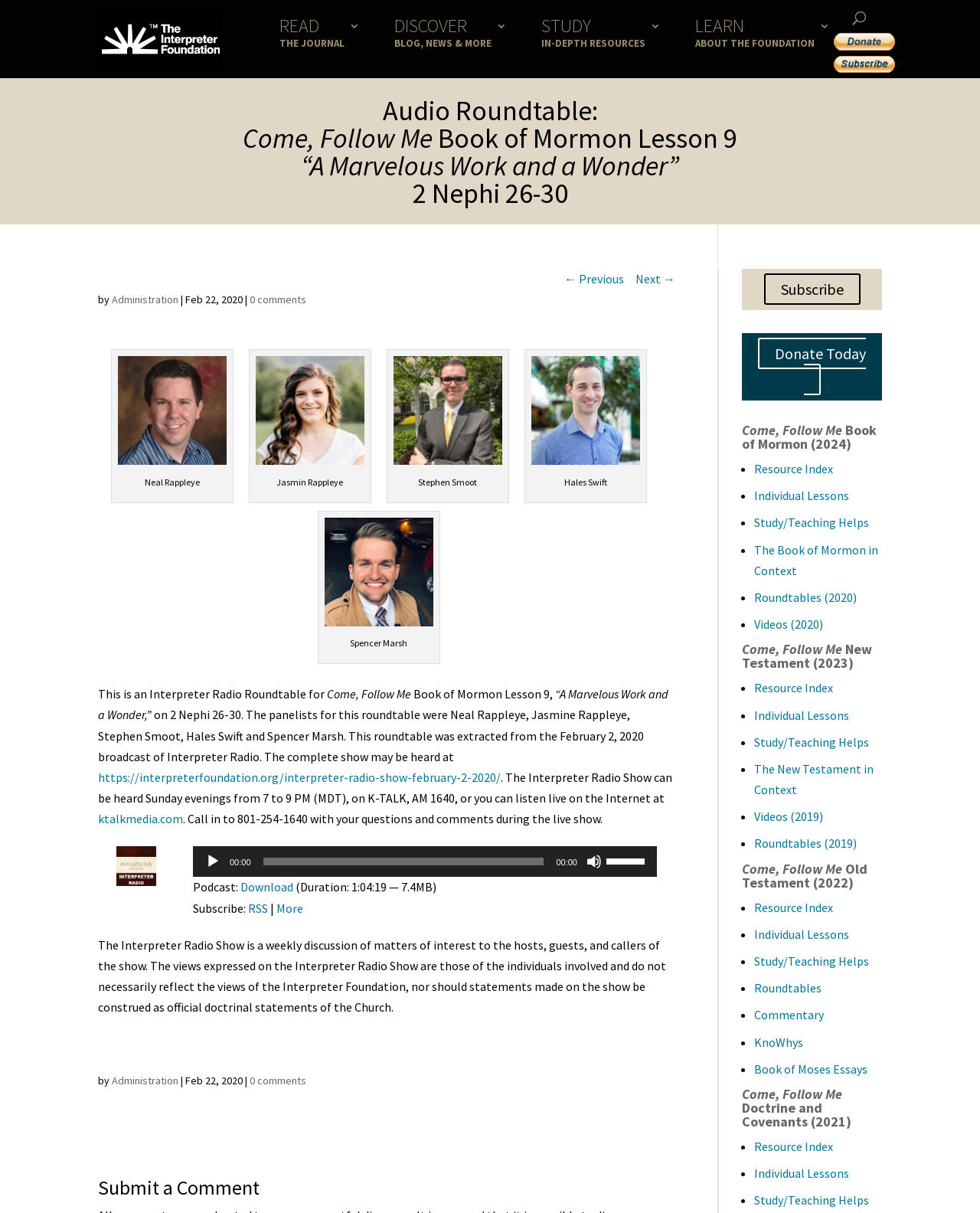Locate the bounding box coordinates of the clickable element to fulfill the following instruction: "Subscribe to the RSS feed". Provide the coordinates as four float numbers between 0 and 1 in the format [left, top, right, bottom].

[0.253, 0.742, 0.273, 0.755]